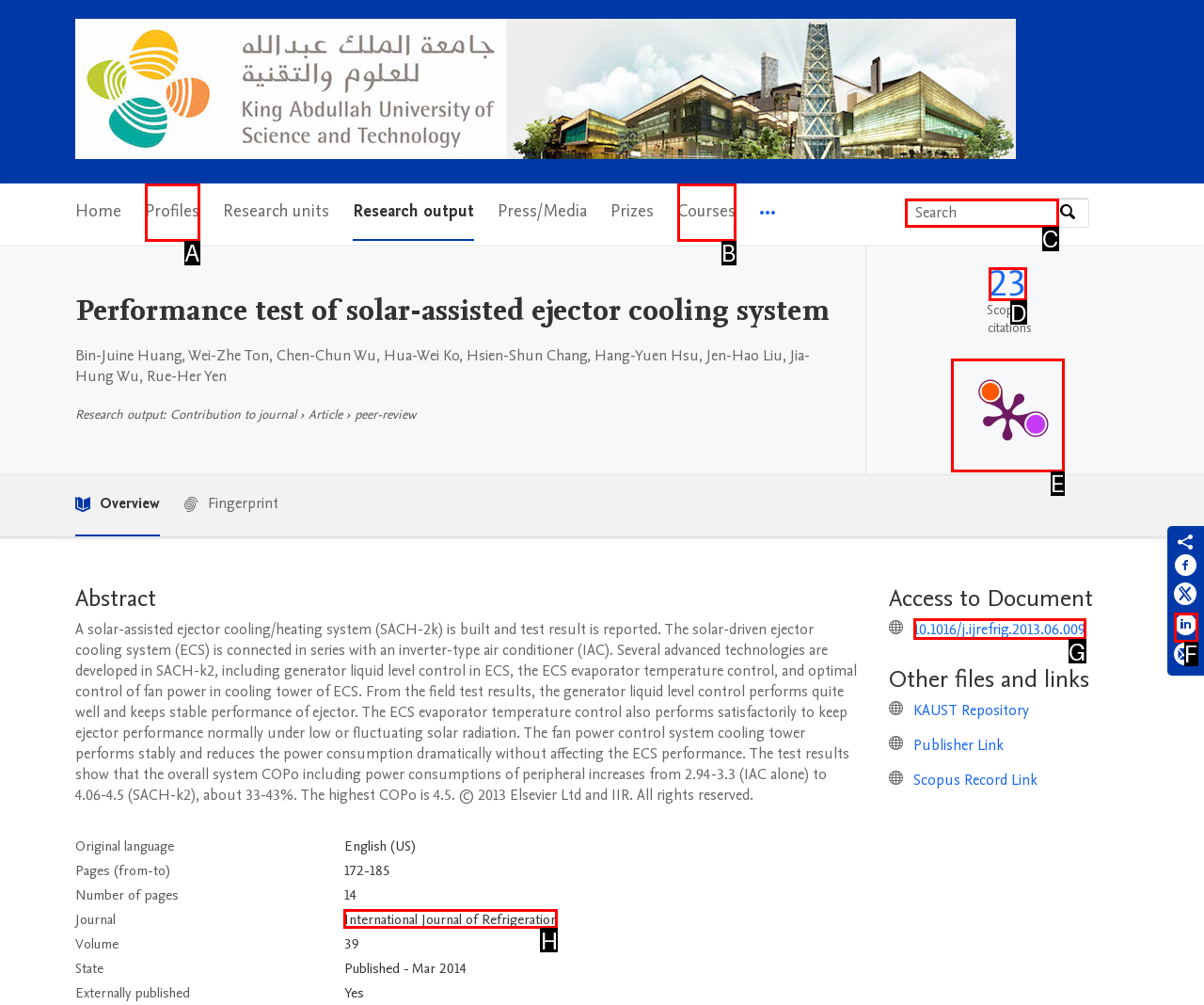For the task: Search by expertise, name or affiliation, identify the HTML element to click.
Provide the letter corresponding to the right choice from the given options.

C